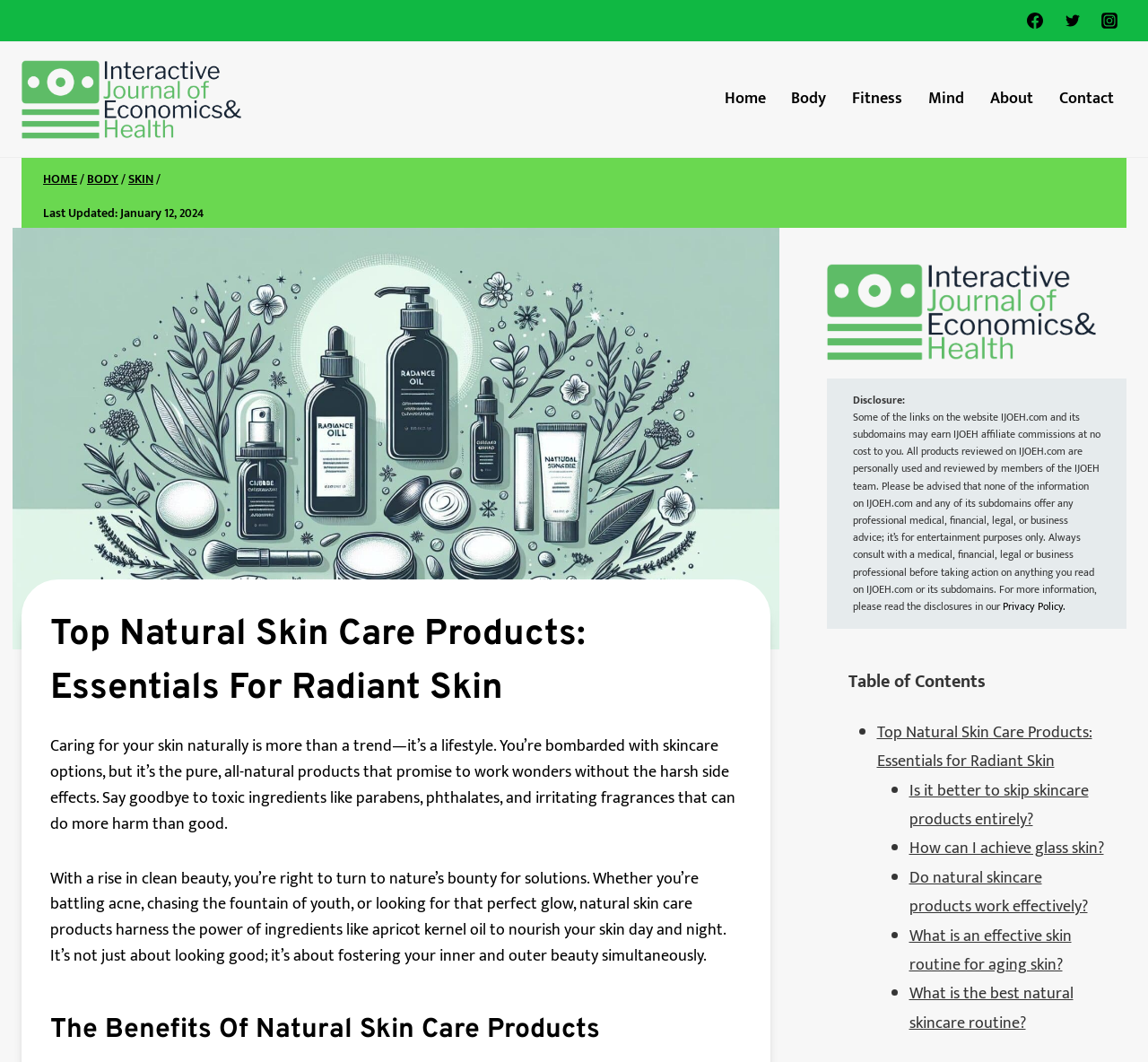Please locate the clickable area by providing the bounding box coordinates to follow this instruction: "Click on Facebook link".

[0.888, 0.004, 0.916, 0.035]